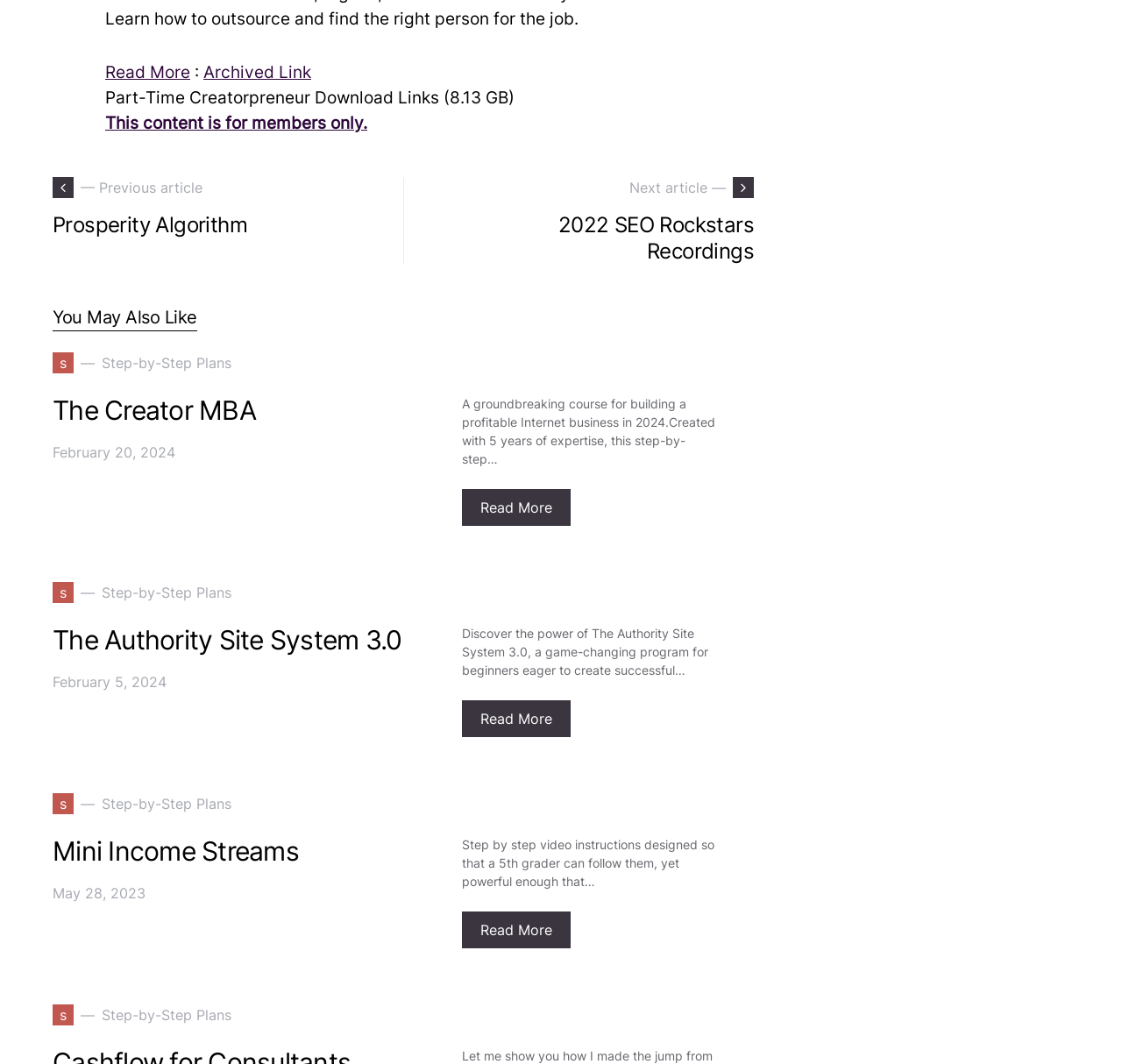Please determine the bounding box coordinates, formatted as (top-left x, top-left y, bottom-right x, bottom-right y), with all values as floating point numbers between 0 and 1. Identify the bounding box of the region described as: Click here to Subscribe.

None